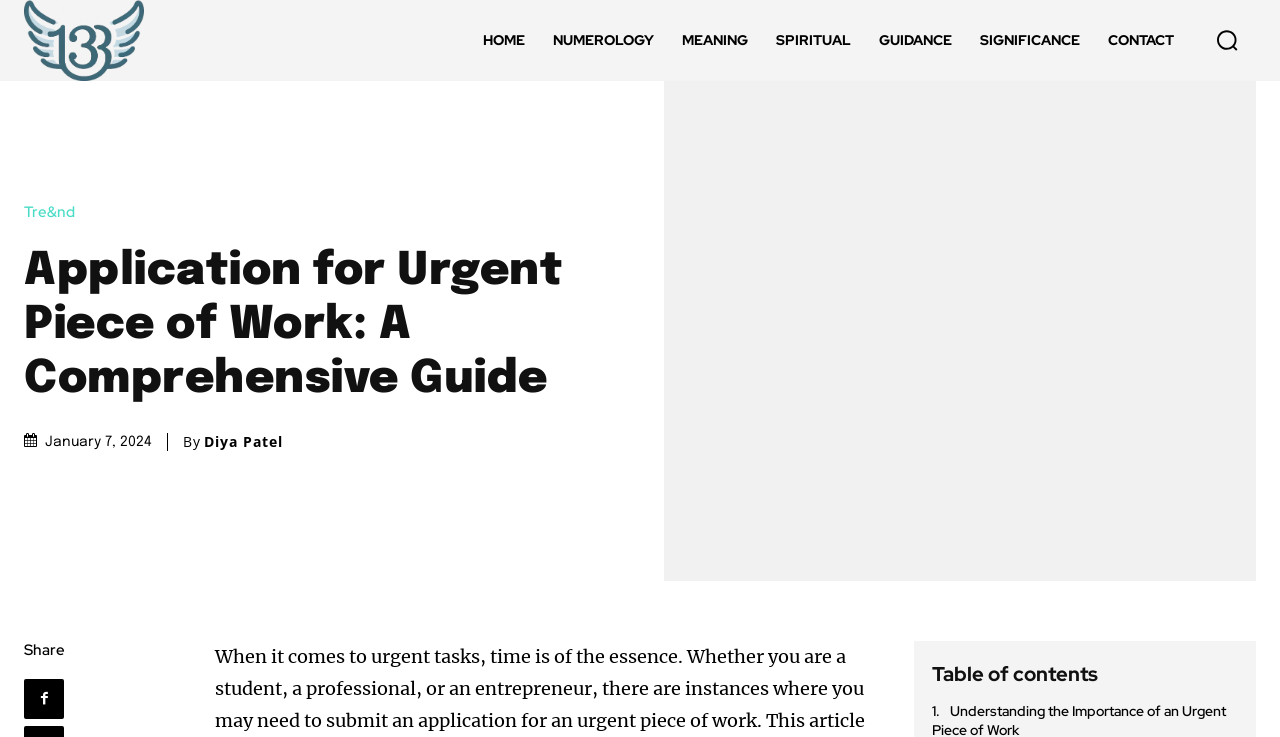Determine the bounding box coordinates of the clickable element to complete this instruction: "Go to the home page". Provide the coordinates in the format of four float numbers between 0 and 1, [left, top, right, bottom].

[0.367, 0.0, 0.421, 0.109]